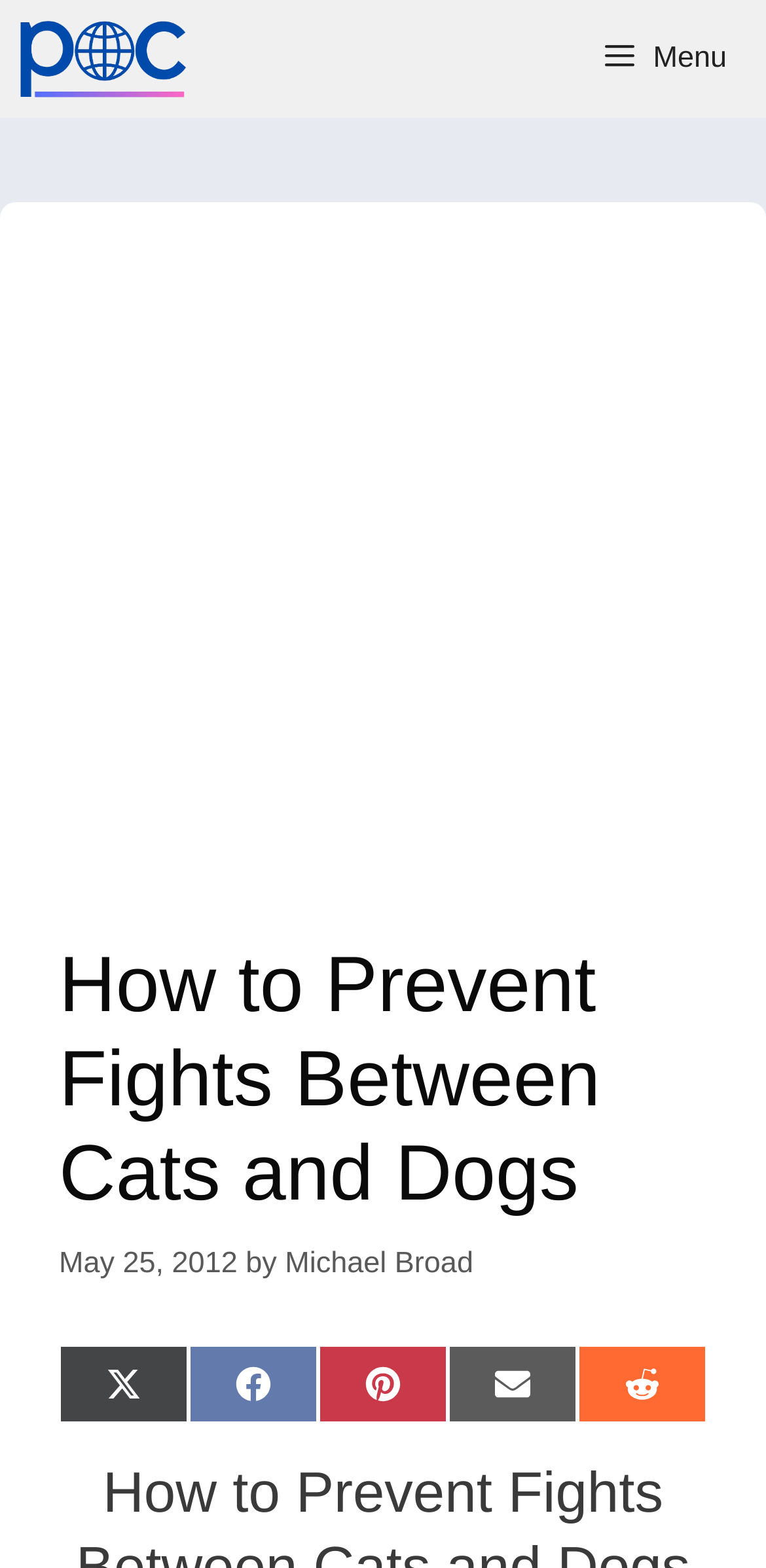Could you indicate the bounding box coordinates of the region to click in order to complete this instruction: "Click the Contact link".

None